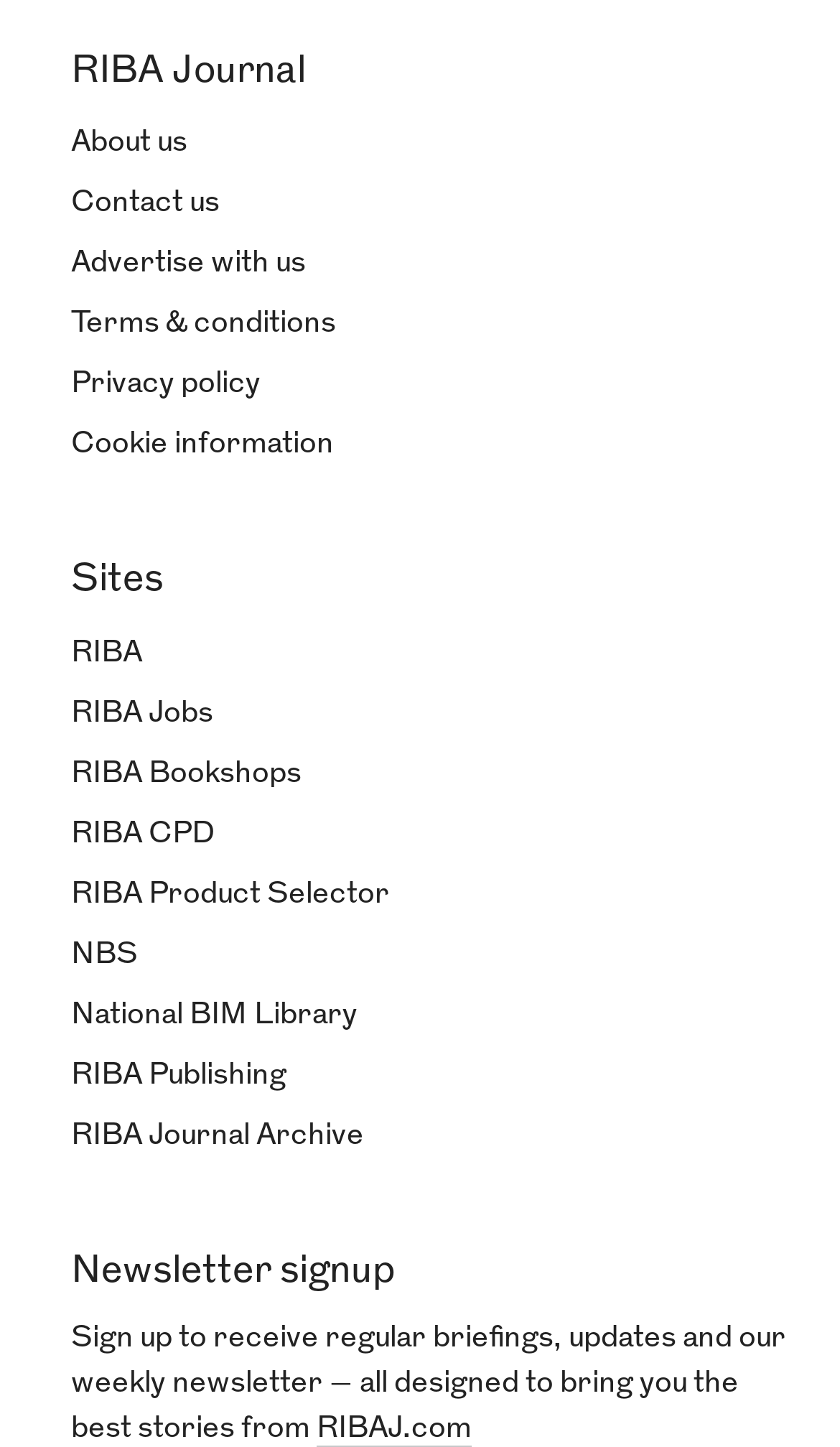Determine the bounding box coordinates for the clickable element to execute this instruction: "Click on About us". Provide the coordinates as four float numbers between 0 and 1, i.e., [left, top, right, bottom].

[0.085, 0.088, 0.223, 0.111]